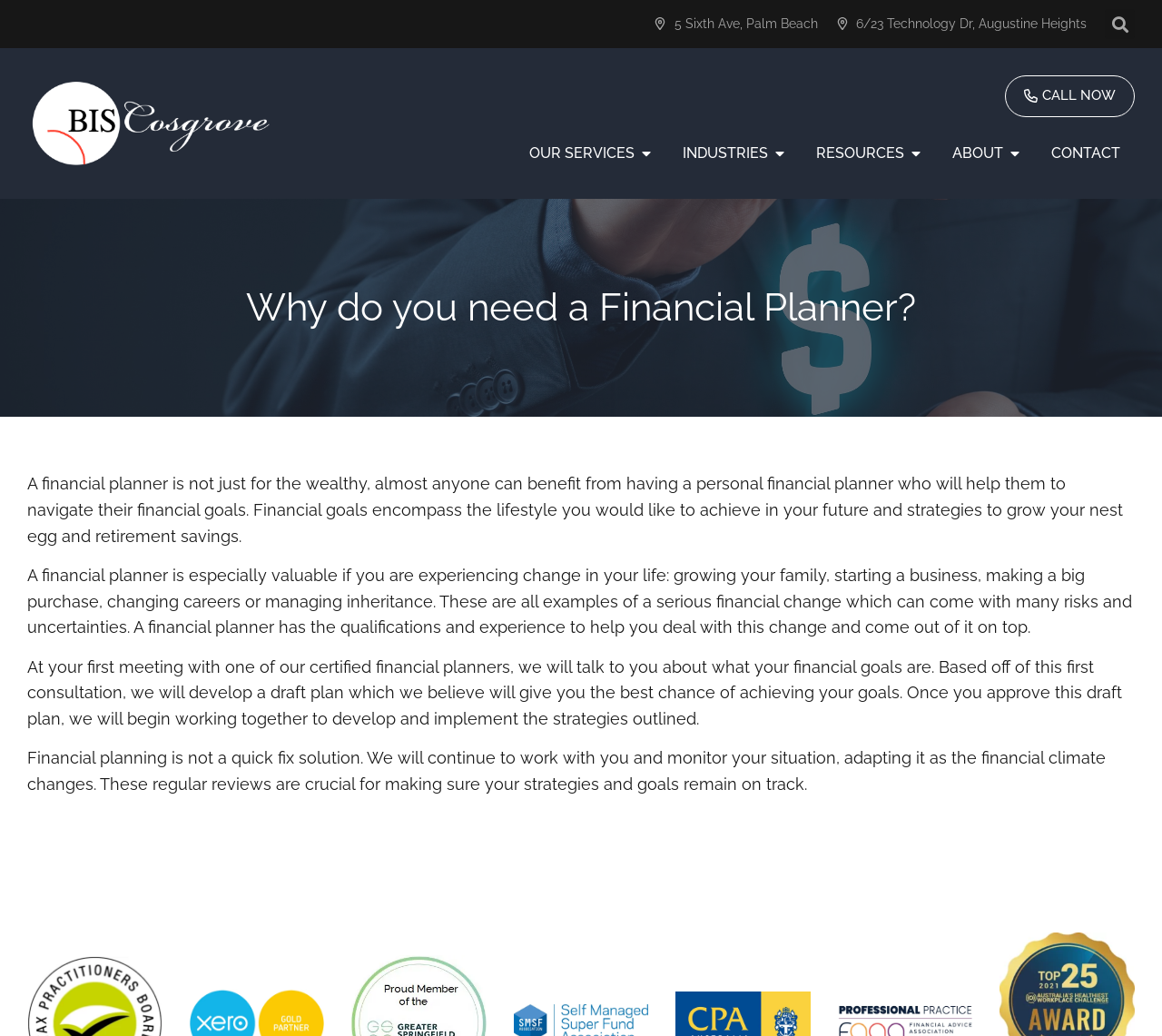Provide a comprehensive description of the webpage.

The webpage is about the importance of having a financial planner, regardless of one's wealth. At the top, there are two links with accompanying images, providing addresses in Palm Beach and Augustine Heights. On the top right, there is a search bar with a "Search" button. Below this, there is a link to "BIS Cosgrove Accountants Gold Coast & Brisbane" with an image.

The main navigation menu is located in the middle of the page, with options for "OUR SERVICES", "INDUSTRIES", "RESOURCES", "ABOUT", and "CONTACT". Each of these options has a corresponding button that, when clicked, will open a dropdown menu.

Below the navigation menu, there is a prominent call-to-action button "CALL NOW" with an image. The main content of the page is divided into four sections, each with a paragraph of text. The first section explains that a financial planner is not just for the wealthy and can help individuals navigate their financial goals. The second section highlights the importance of a financial planner during significant life changes, such as growing a family or starting a business. The third section describes the process of working with a certified financial planner, from the initial consultation to developing and implementing a plan. The fourth section emphasizes the ongoing nature of financial planning, with regular reviews to ensure strategies and goals remain on track.